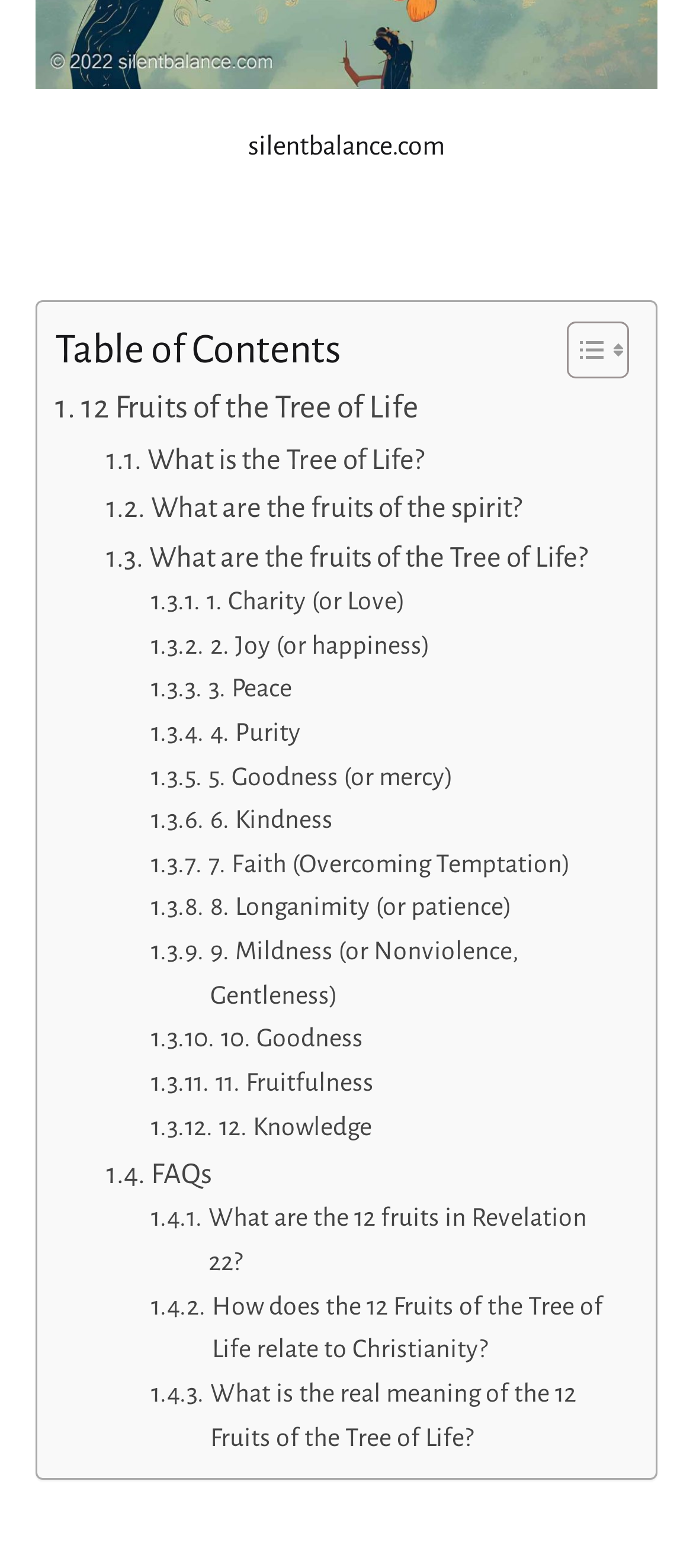Please mark the clickable region by giving the bounding box coordinates needed to complete this instruction: "Go to 12 Fruits of the Tree of Life".

[0.079, 0.243, 0.605, 0.278]